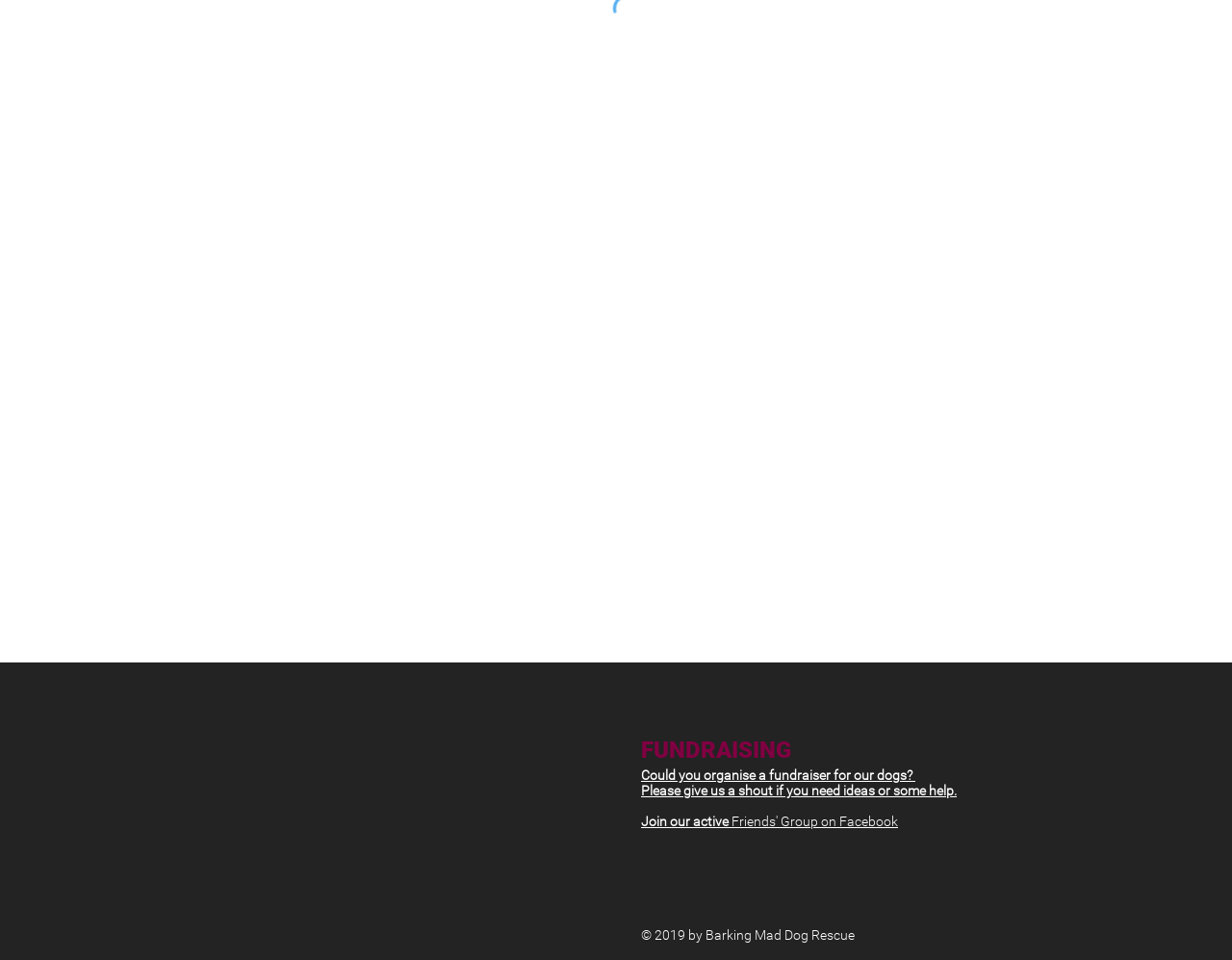Given the webpage screenshot and the description, determine the bounding box coordinates (top-left x, top-left y, bottom-right x, bottom-right y) that define the location of the UI element matching this description: Friends' Group

[0.594, 0.848, 0.664, 0.864]